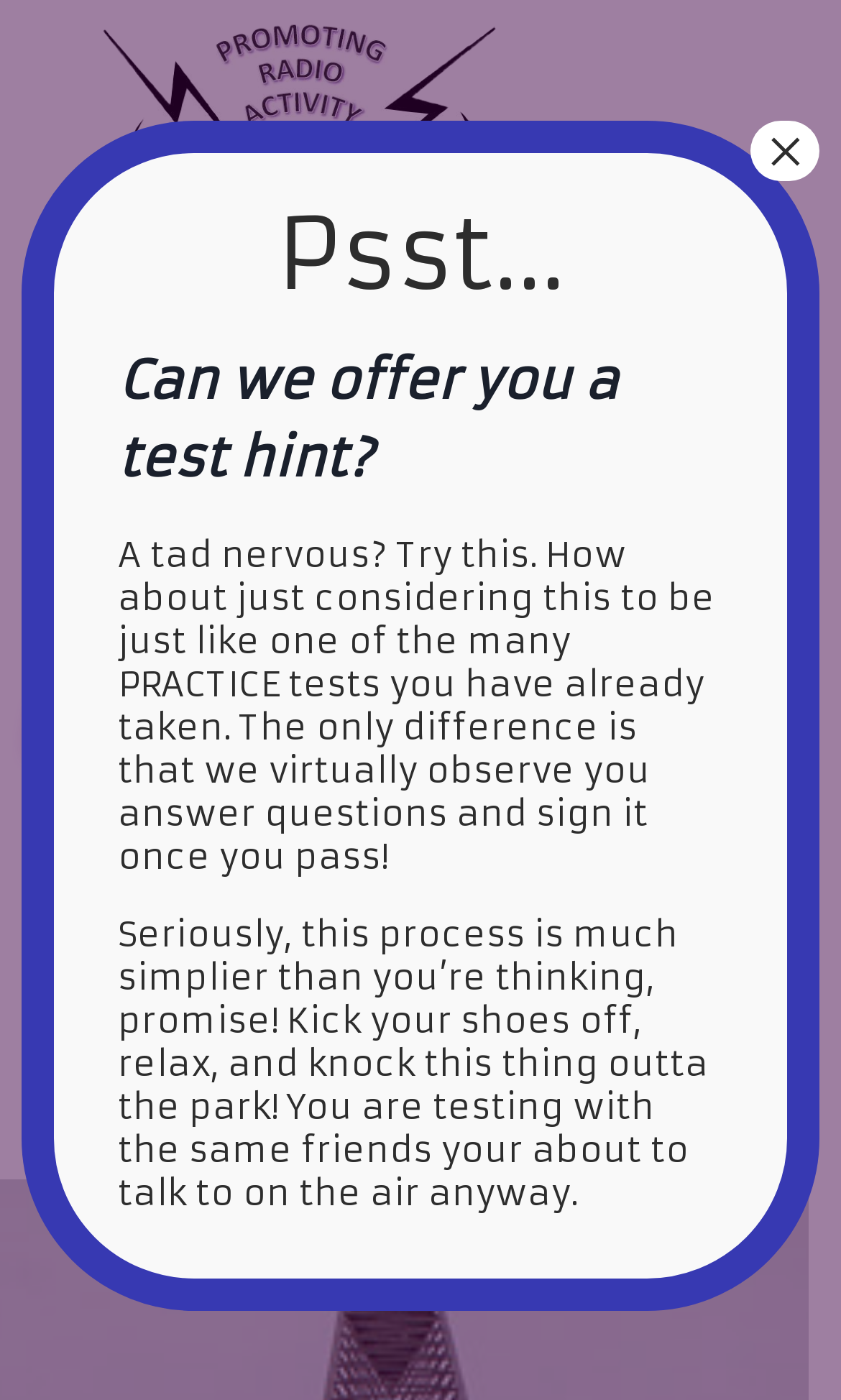Using the information in the image, could you please answer the following question in detail:
What is the function of the 'Close' button?

The 'Close' button is located at the top-right corner of the test hint section. Its function is to close the test hint, allowing the user to focus on the examination process. The button is accompanied by a '×' symbol, which is a common convention for closing or canceling an action.